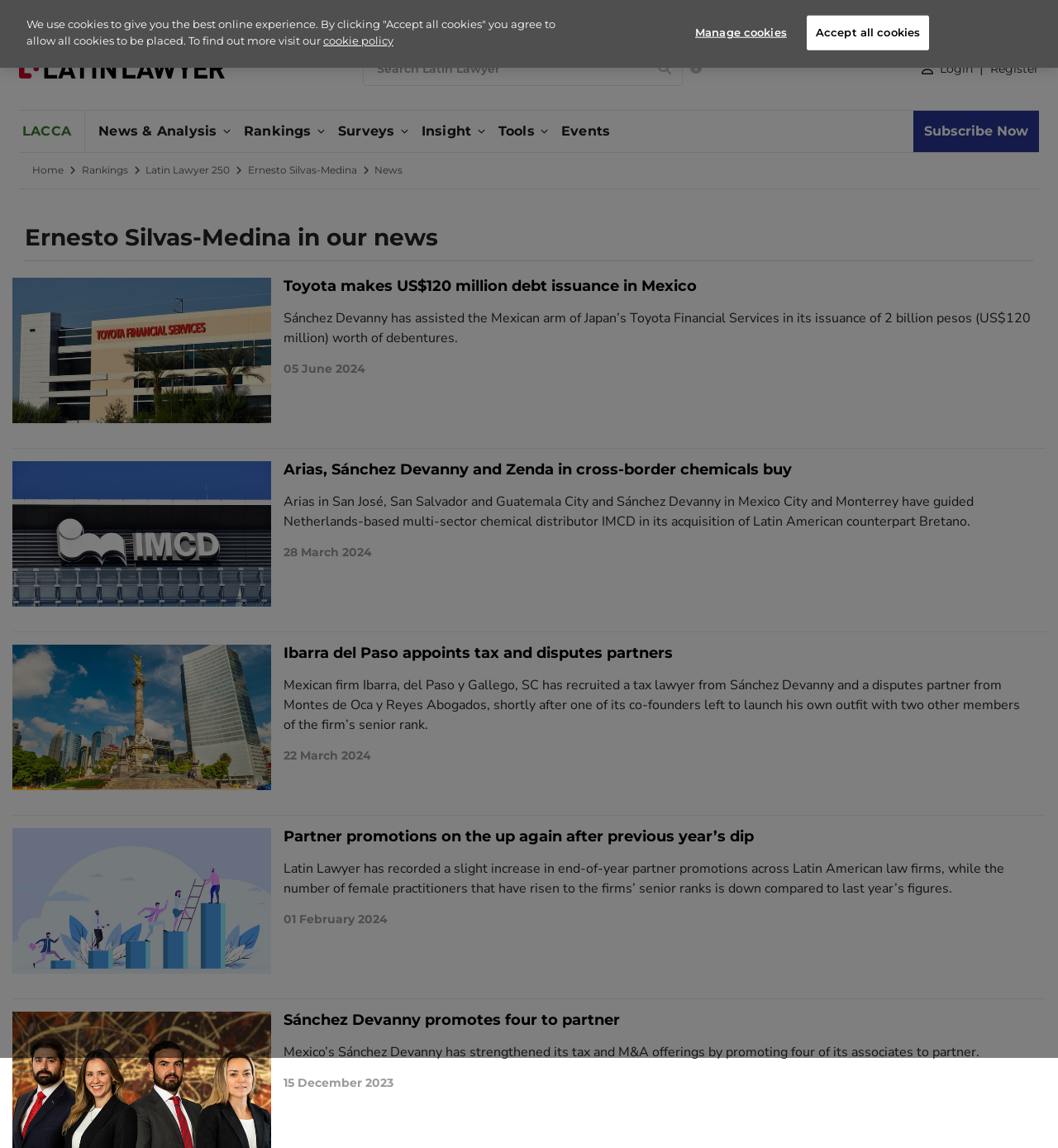Analyze the image and provide a detailed answer to the question: What is the function of the 'Subscribe Now' link?

The 'Subscribe Now' link is a call-to-action element that allows users to subscribe to the website's content, likely receiving regular updates, newsletters, or access to premium content. Clicking on this link would likely take the user to a subscription page or form.